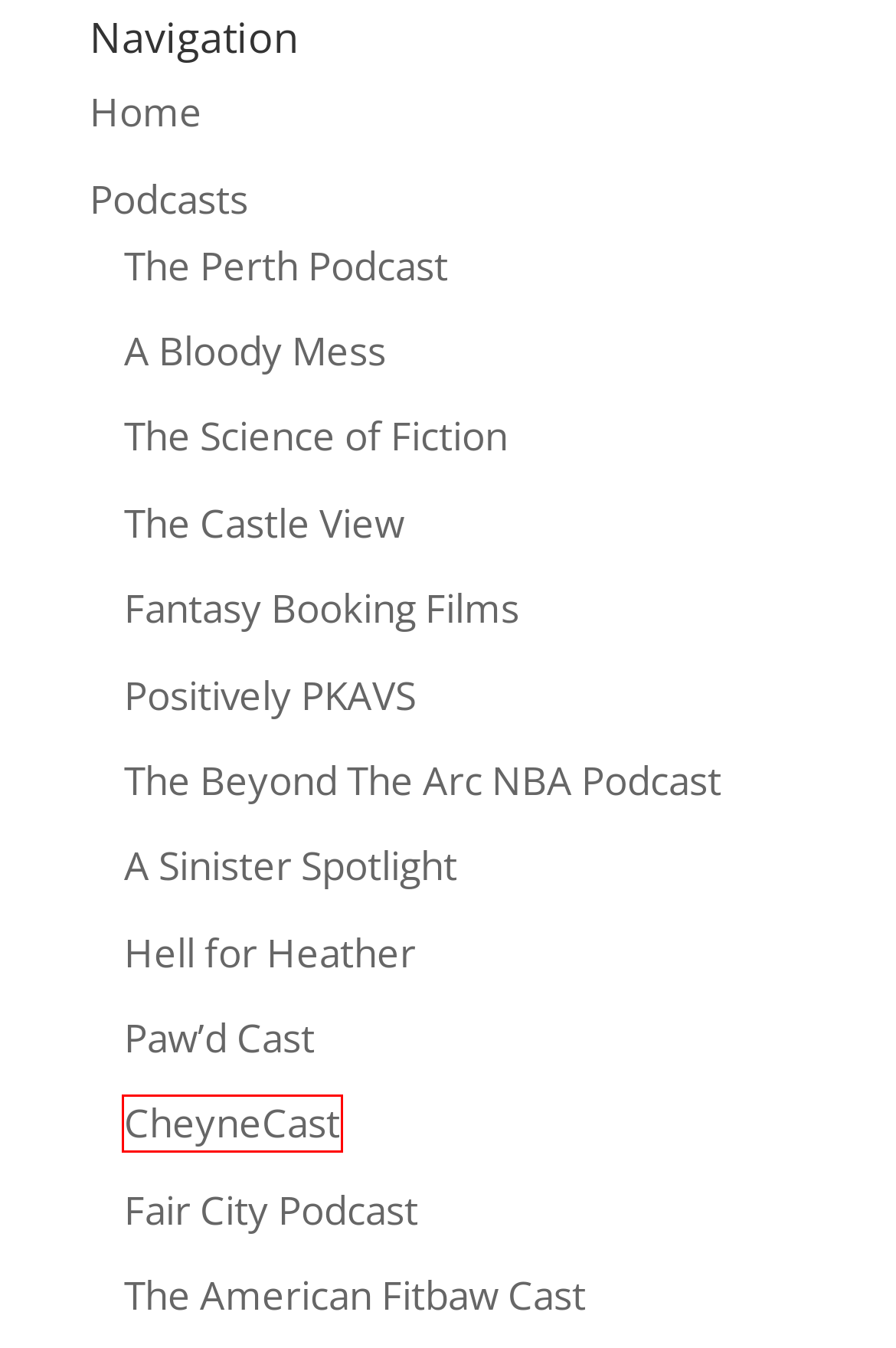Observe the provided screenshot of a webpage with a red bounding box around a specific UI element. Choose the webpage description that best fits the new webpage after you click on the highlighted element. These are your options:
A. Podcasts - Fair City Podcast Network
B. The Perth Podcast - Fair City Podcast Network
C. The Beyond The Arc NBA Podcast - Fair City Podcast Network
D. FCPN - Home - Fair City Podcast Network
E. Fair City Podcast - Fair City Podcast Network
F. The Castle View - Fair City Podcast Network
G. The American Fitbaw Cast - Fair City Podcast Network
H. CheyneCast - Fair City Podcast Network

H